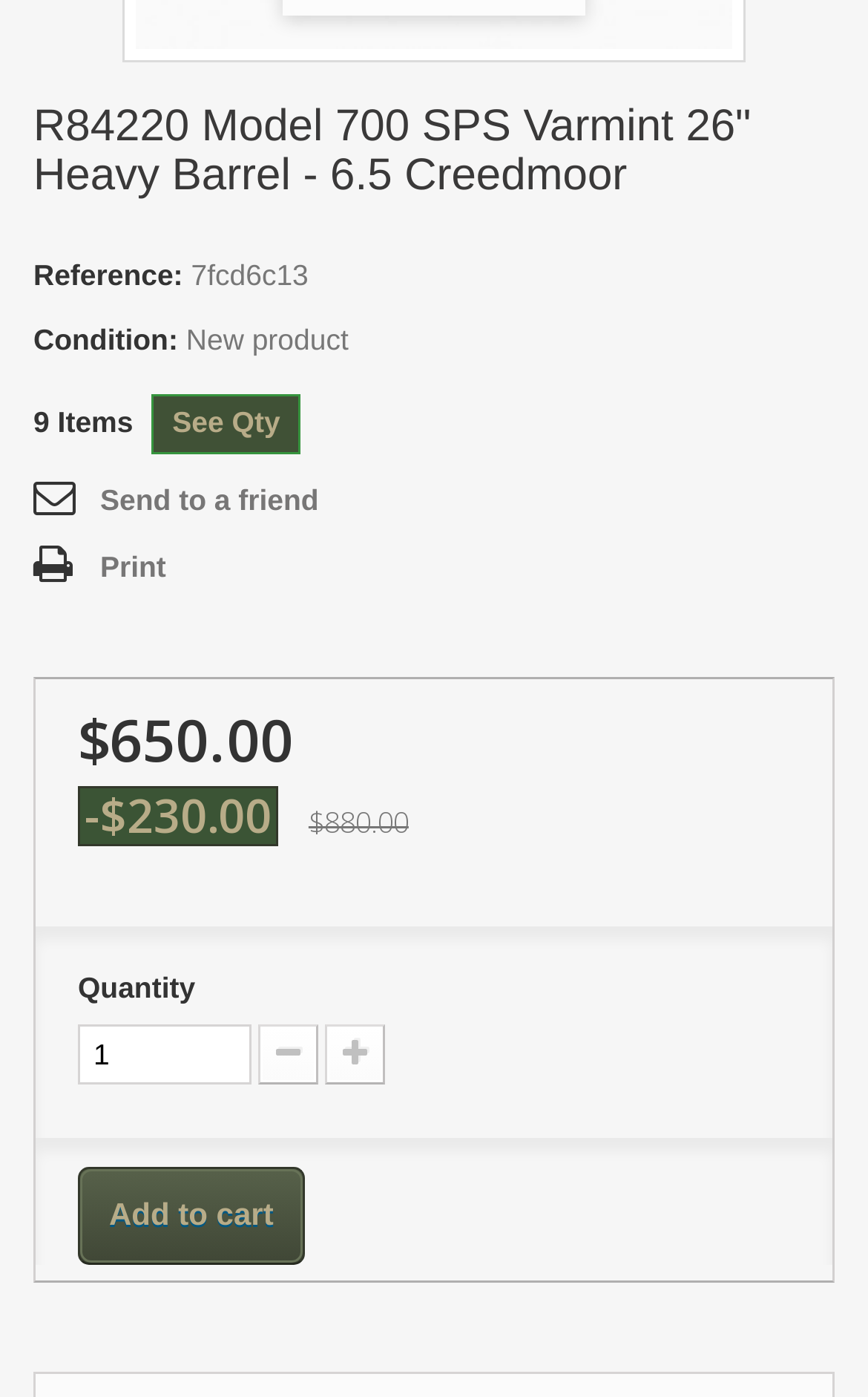Using the details from the image, please elaborate on the following question: What is the function of the button at the bottom?

The function of the button at the bottom is to add the product to the cart, which is displayed in the region with bounding box coordinates [0.09, 0.835, 0.351, 0.905]